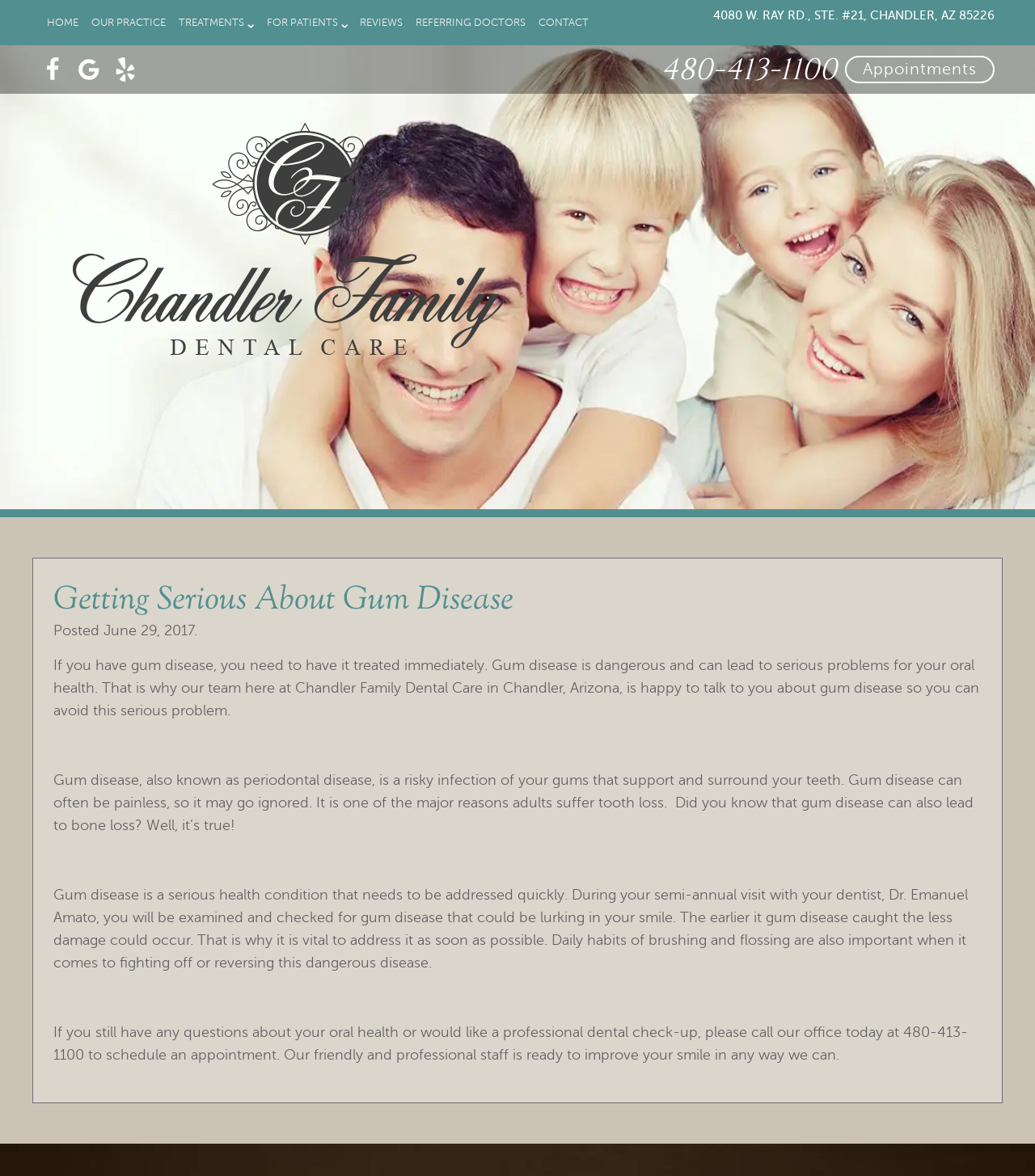Please identify the bounding box coordinates of the region to click in order to complete the task: "Click the logo link". The coordinates must be four float numbers between 0 and 1, specified as [left, top, right, bottom].

[0.07, 0.103, 0.489, 0.308]